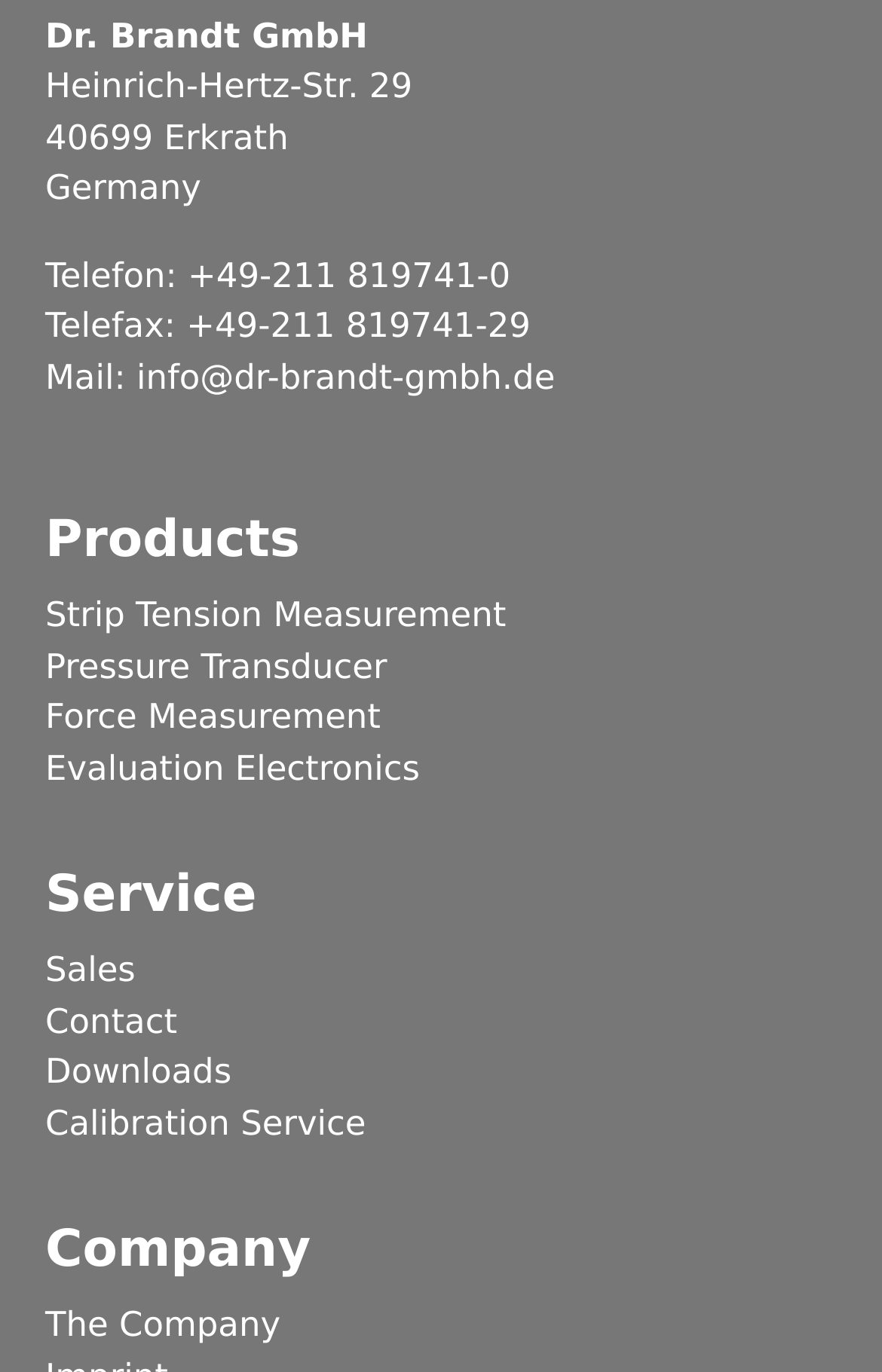Please determine the bounding box coordinates of the area that needs to be clicked to complete this task: 'View products'. The coordinates must be four float numbers between 0 and 1, formatted as [left, top, right, bottom].

[0.051, 0.373, 0.579, 0.417]